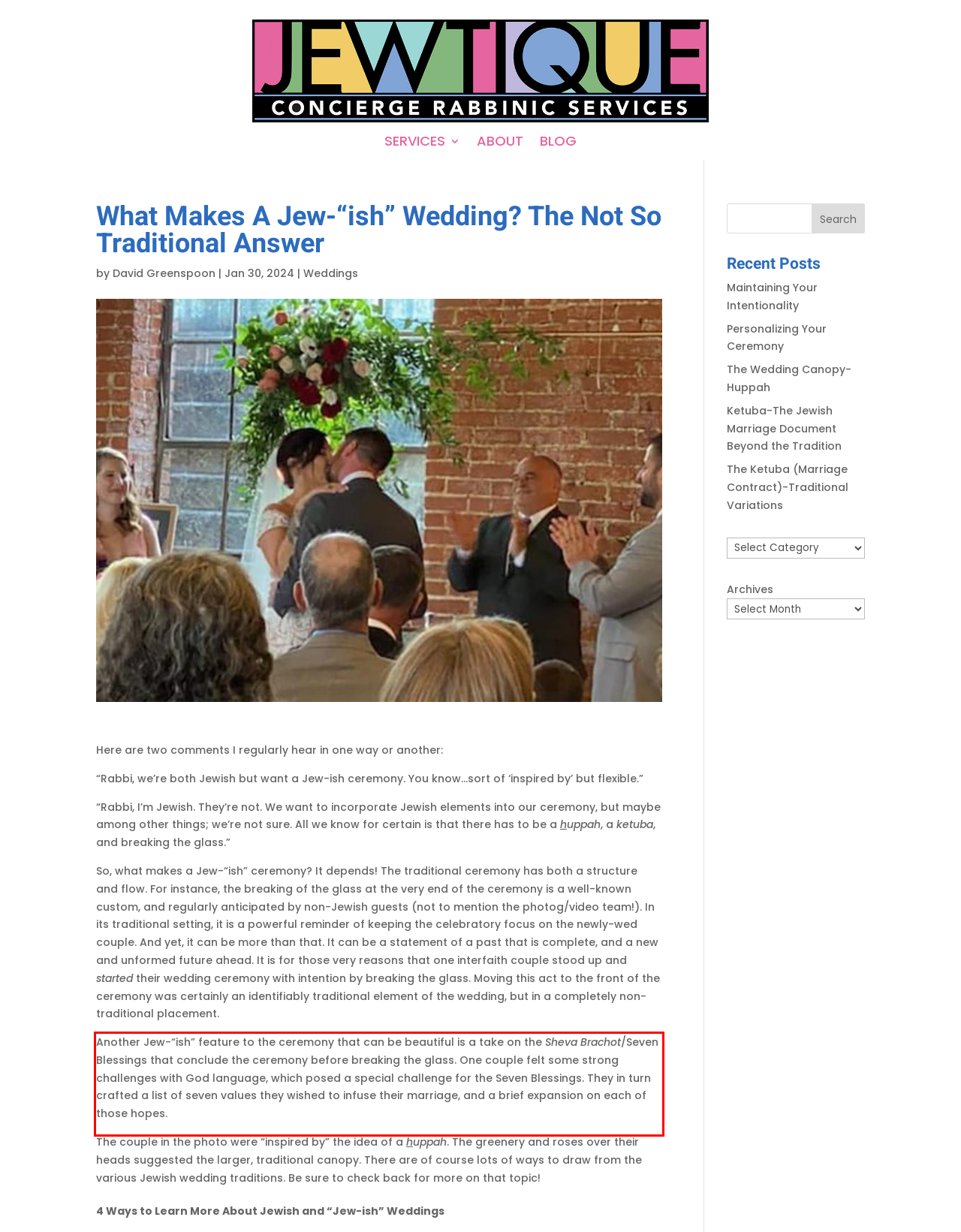Using the webpage screenshot, recognize and capture the text within the red bounding box.

Another Jew-“ish” feature to the ceremony that can be beautiful is a take on the Sheva Brachot/Seven Blessings that conclude the ceremony before breaking the glass. One couple felt some strong challenges with God language, which posed a special challenge for the Seven Blessings. They in turn crafted a list of seven values they wished to infuse their marriage, and a brief expansion on each of those hopes.